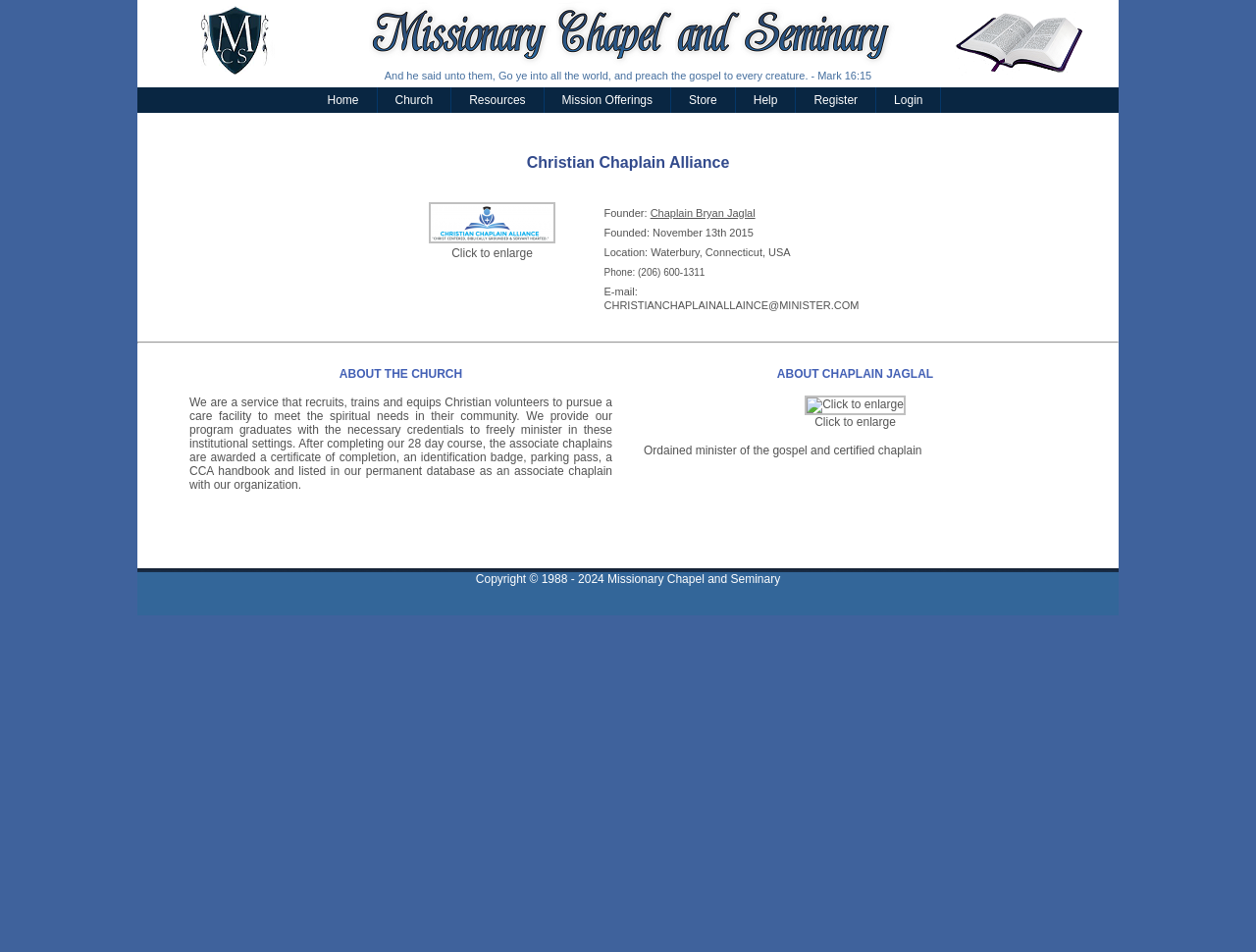Given the content of the image, can you provide a detailed answer to the question?
Who is the founder of the organization?

The founder of the organization can be found in the section that provides information about the organization, which mentions 'Founder: Chaplain Bryan Jaglal'.